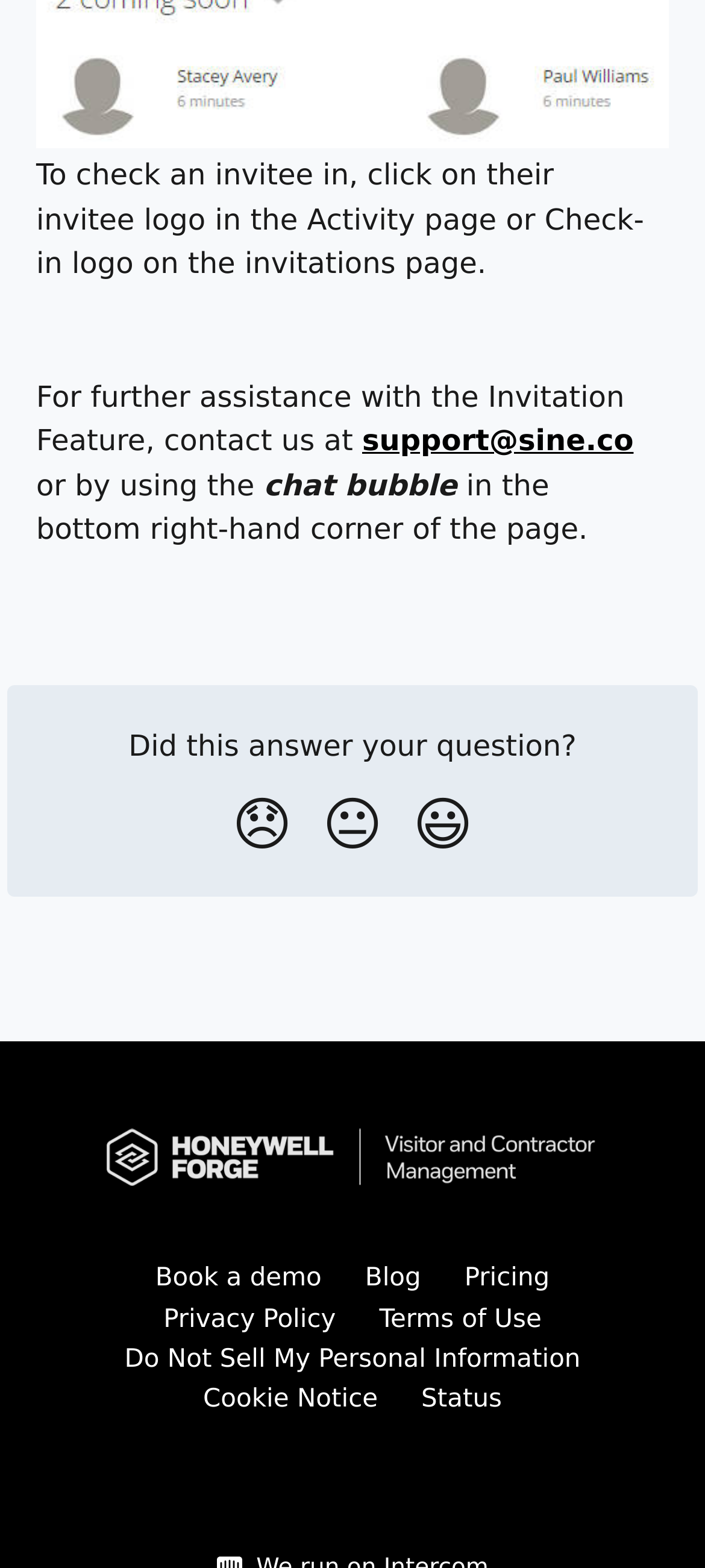Respond with a single word or phrase:
How many links are available in the footer section?

9